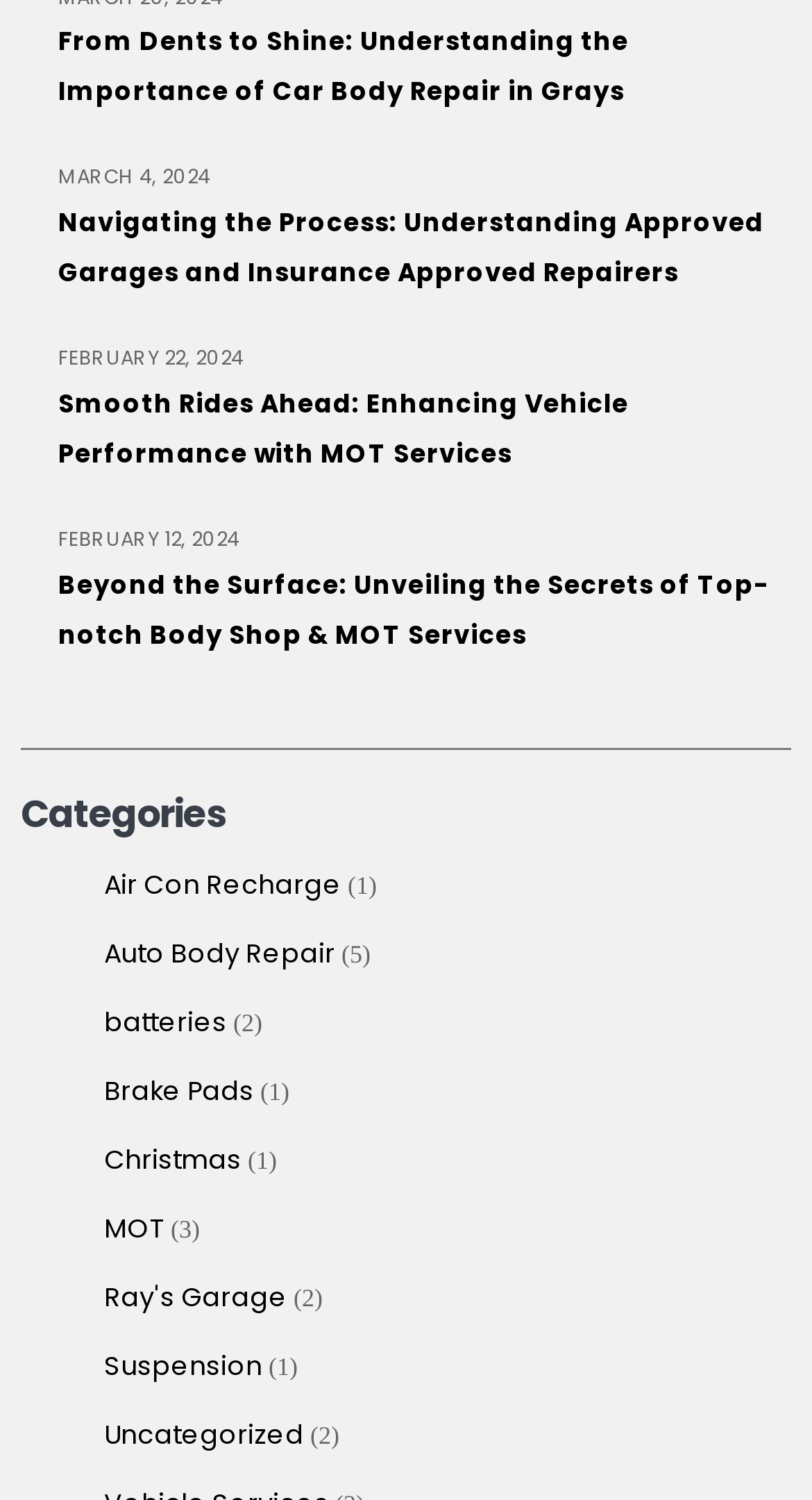Please find the bounding box coordinates of the element that must be clicked to perform the given instruction: "View the article about approved garages and insurance approved repairers". The coordinates should be four float numbers from 0 to 1, i.e., [left, top, right, bottom].

[0.072, 0.132, 0.974, 0.199]